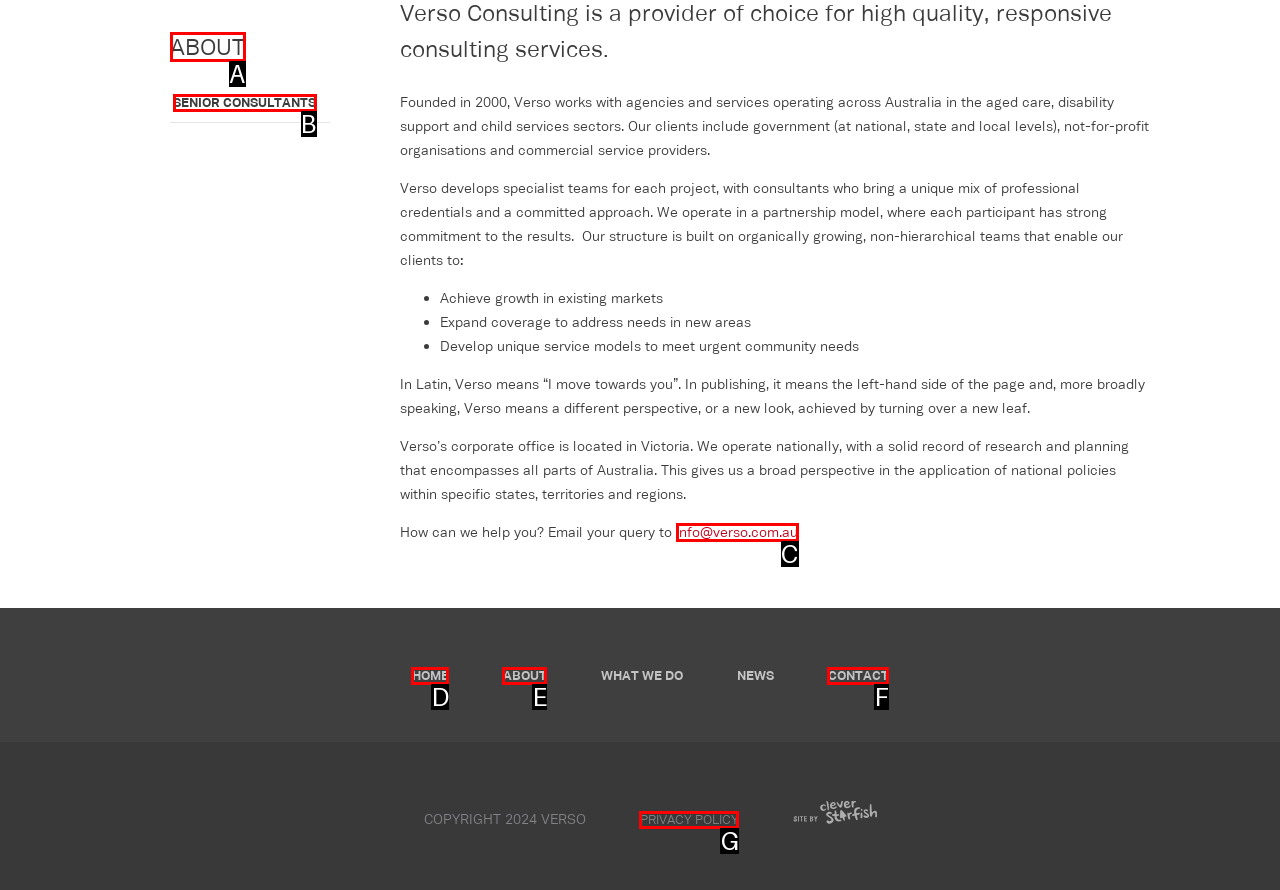Find the option that matches this description: Senior Consultants
Provide the matching option's letter directly.

B